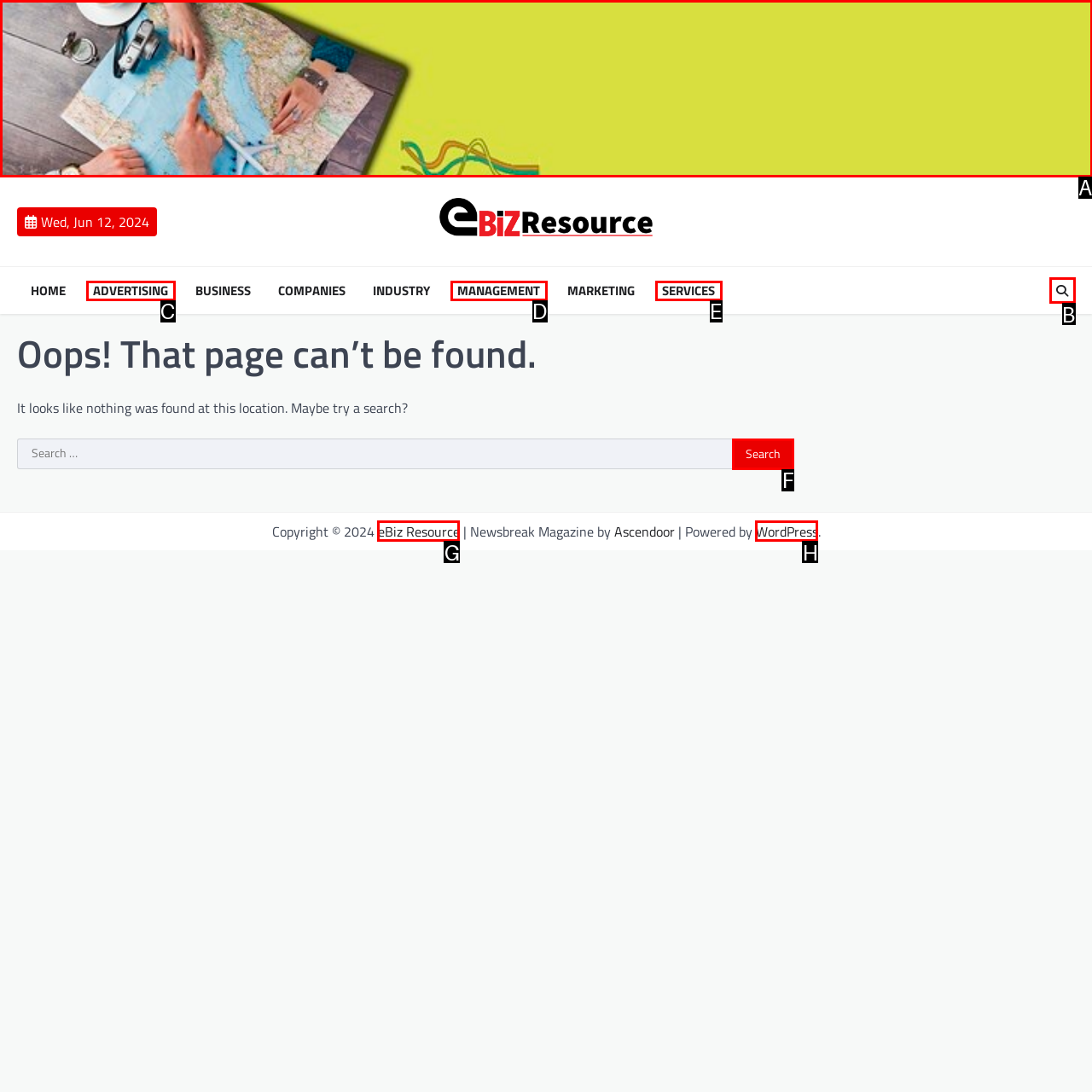Indicate the HTML element that should be clicked to perform the task: Click the Search button Reply with the letter corresponding to the chosen option.

F